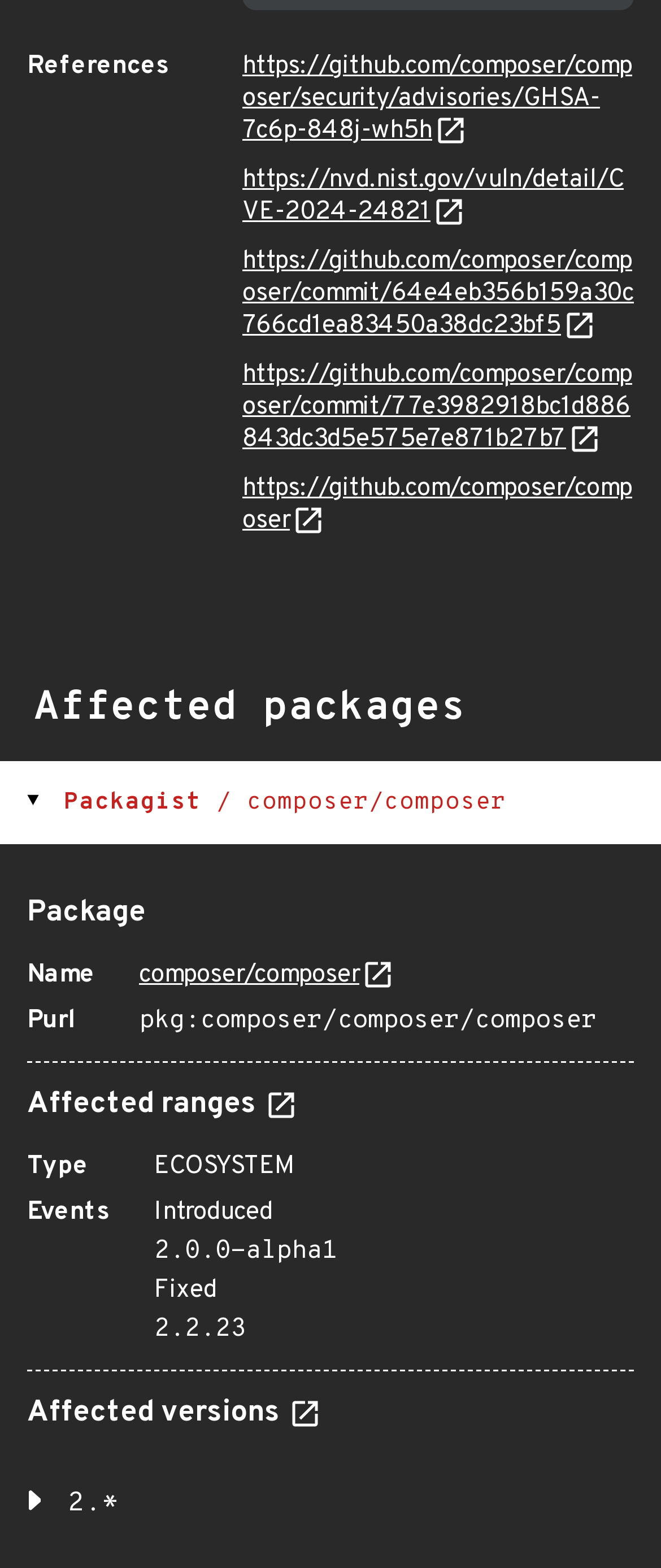Please identify the coordinates of the bounding box that should be clicked to fulfill this instruction: "Expand package information".

[0.0, 0.485, 1.0, 0.538]